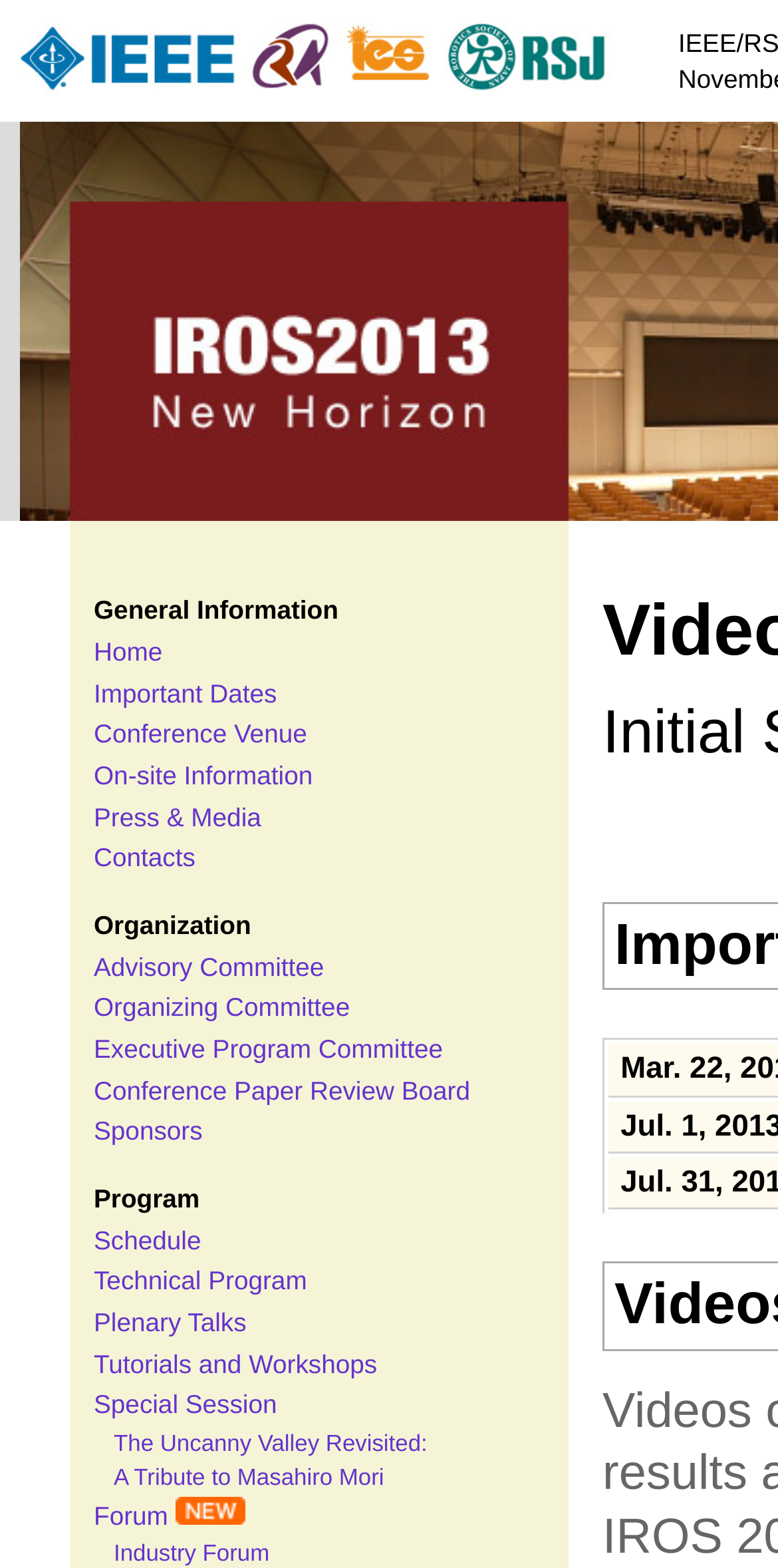Answer the question using only a single word or phrase: 
What is the image next to the 'Industry Forum' link?

new